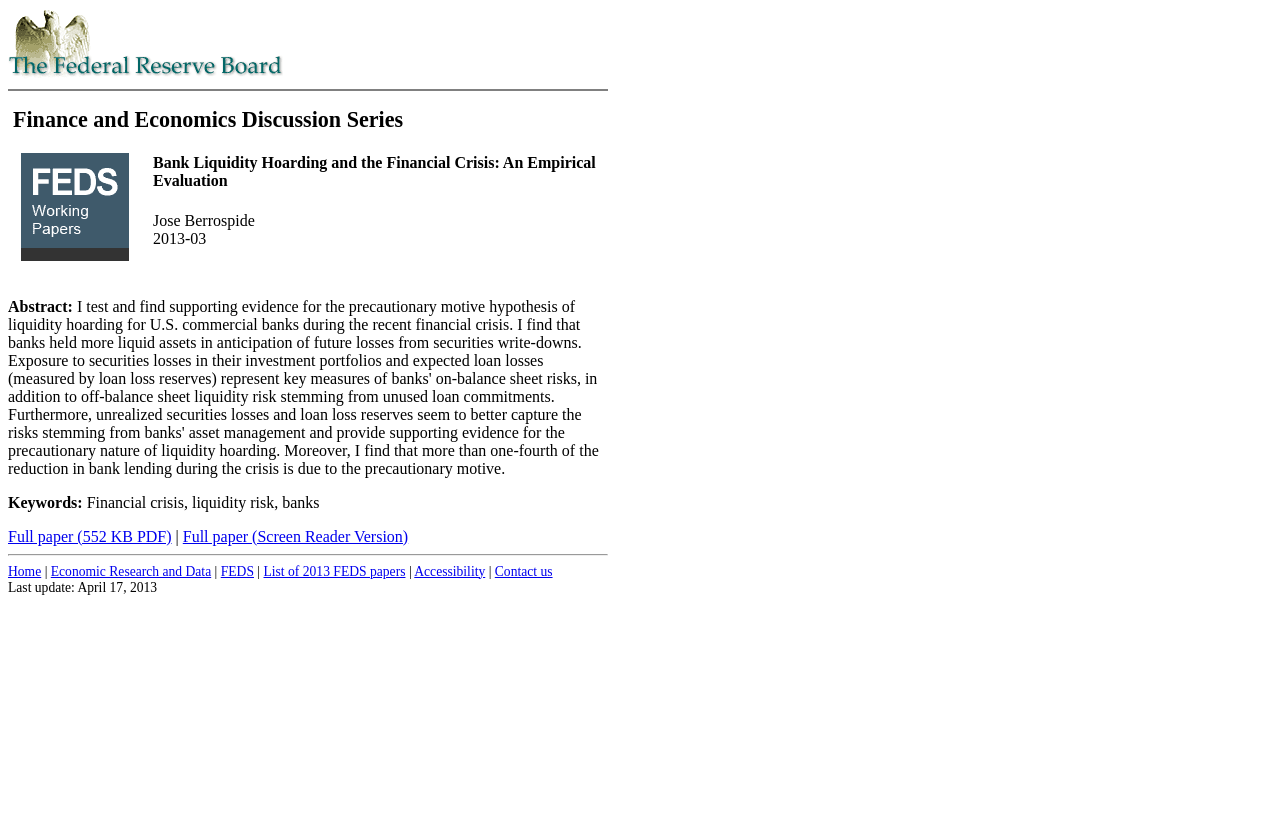Using the webpage screenshot, locate the HTML element that fits the following description and provide its bounding box: "FEDS".

[0.172, 0.687, 0.198, 0.706]